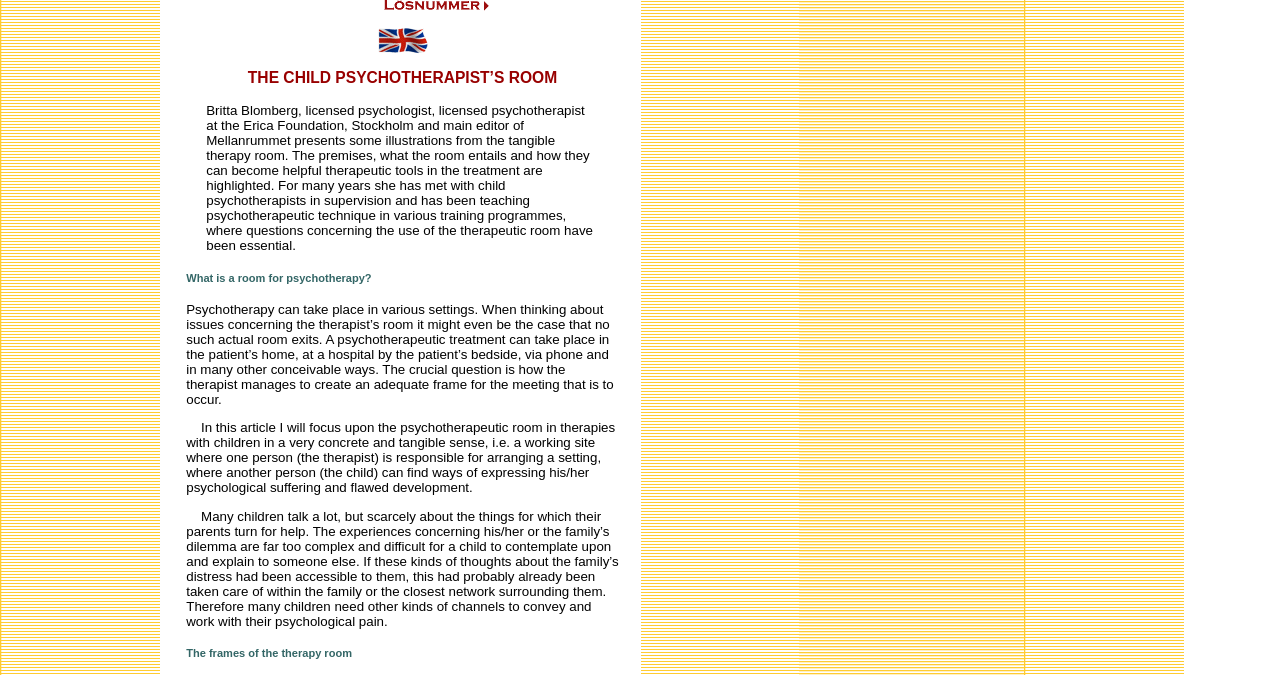What is the role of the therapist?
Provide a fully detailed and comprehensive answer to the question.

The therapist is responsible for creating an adequate frame for the meeting, as stated in the StaticText element with ID 211, which highlights the therapist's role in setting up the therapy room to facilitate the child's expression of emotions.